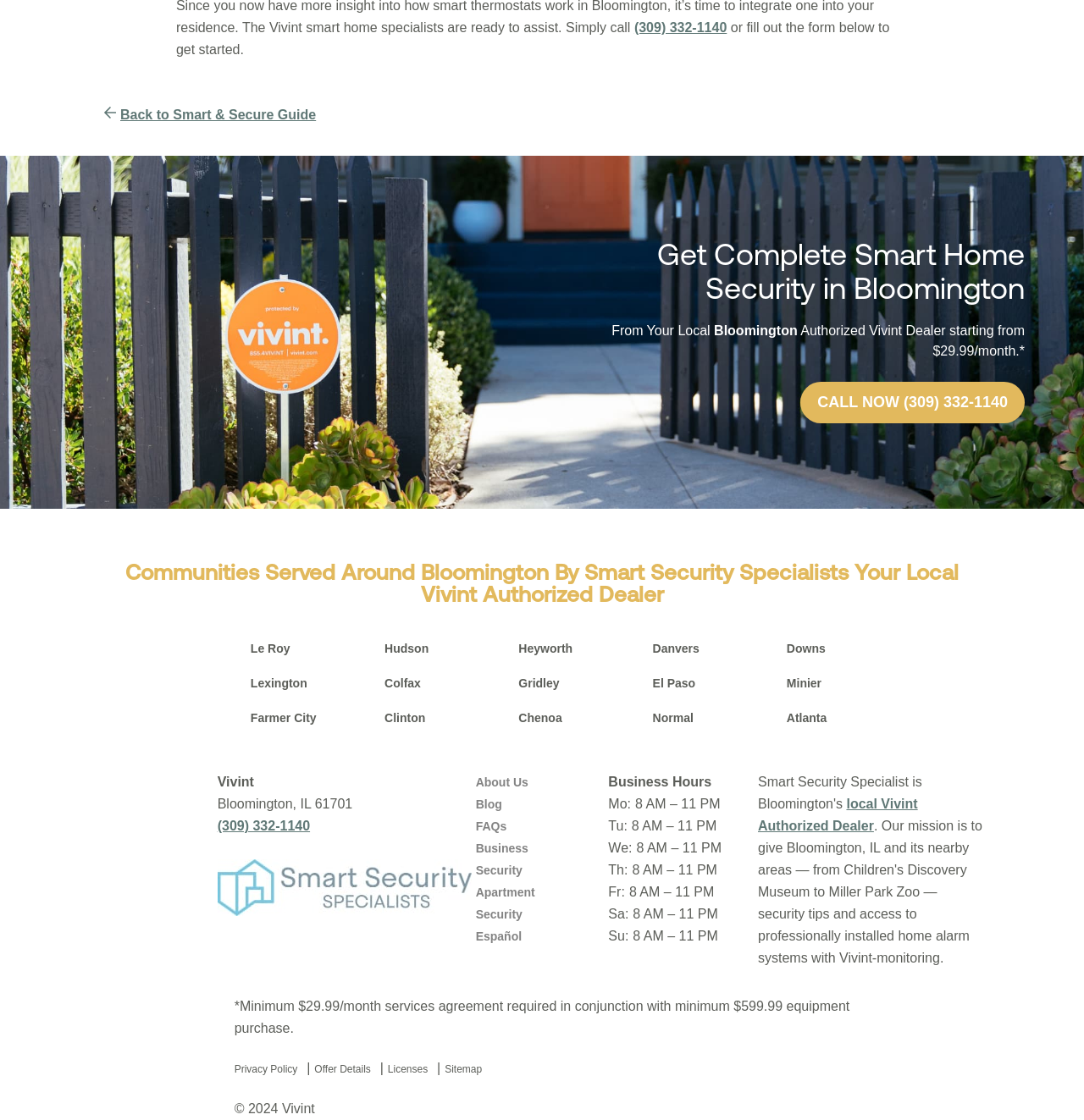Answer the following in one word or a short phrase: 
What is the phone number to call for smart home security?

(309) 332-1140